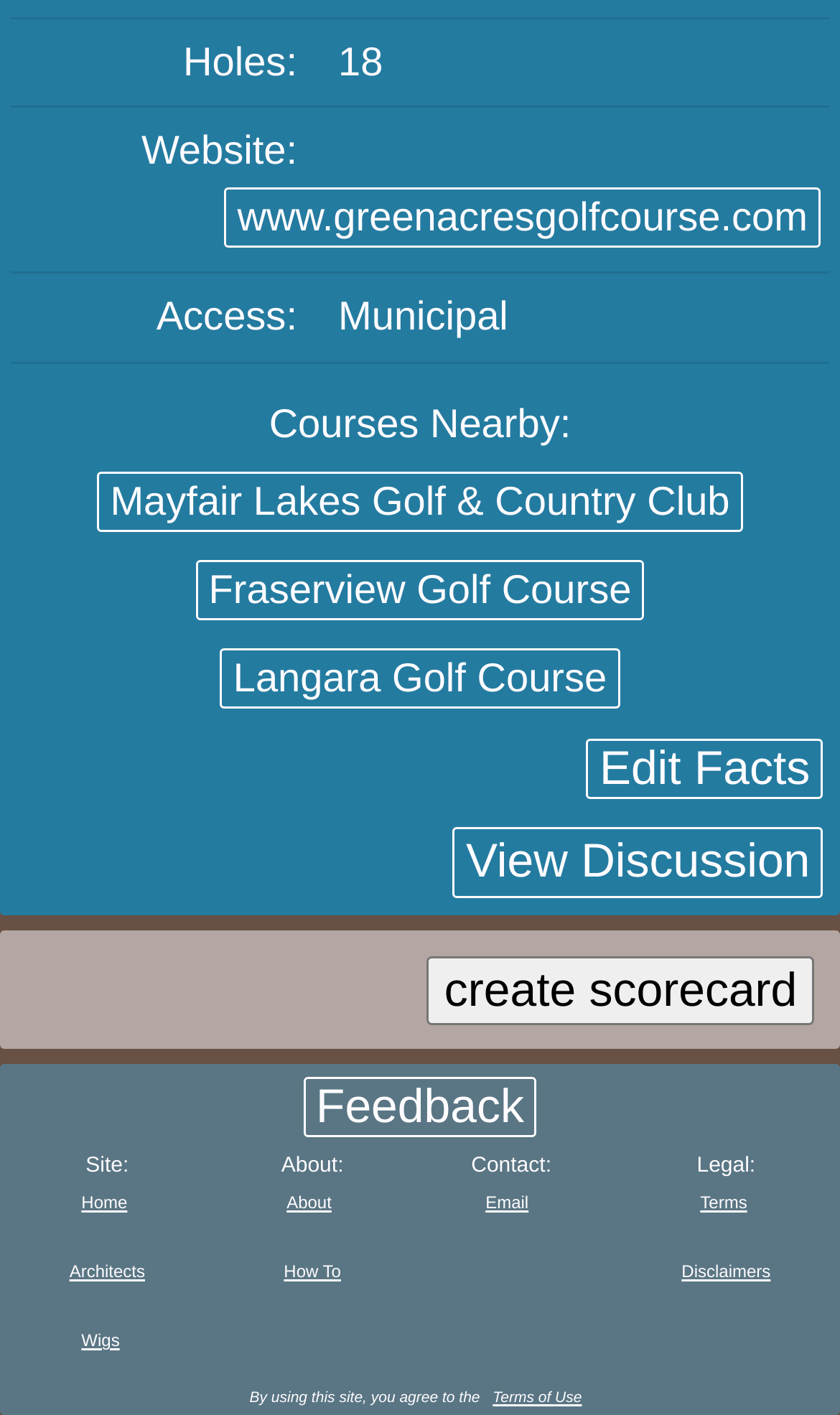Can you determine the bounding box coordinates of the area that needs to be clicked to fulfill the following instruction: "Edit the facts of this golf course"?

[0.698, 0.523, 0.98, 0.565]